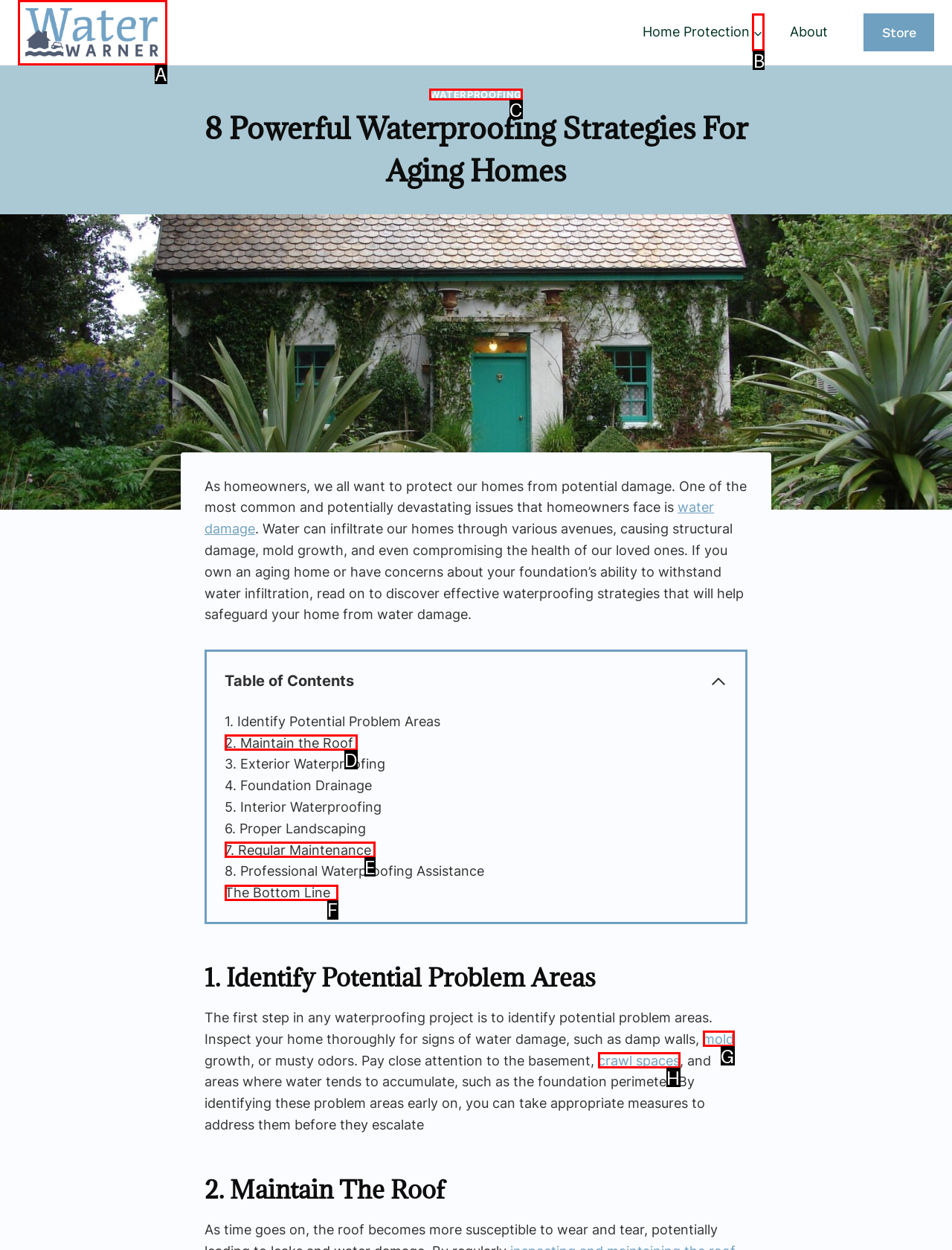Point out the correct UI element to click to carry out this instruction: Expand the 'Home Protection' menu
Answer with the letter of the chosen option from the provided choices directly.

B